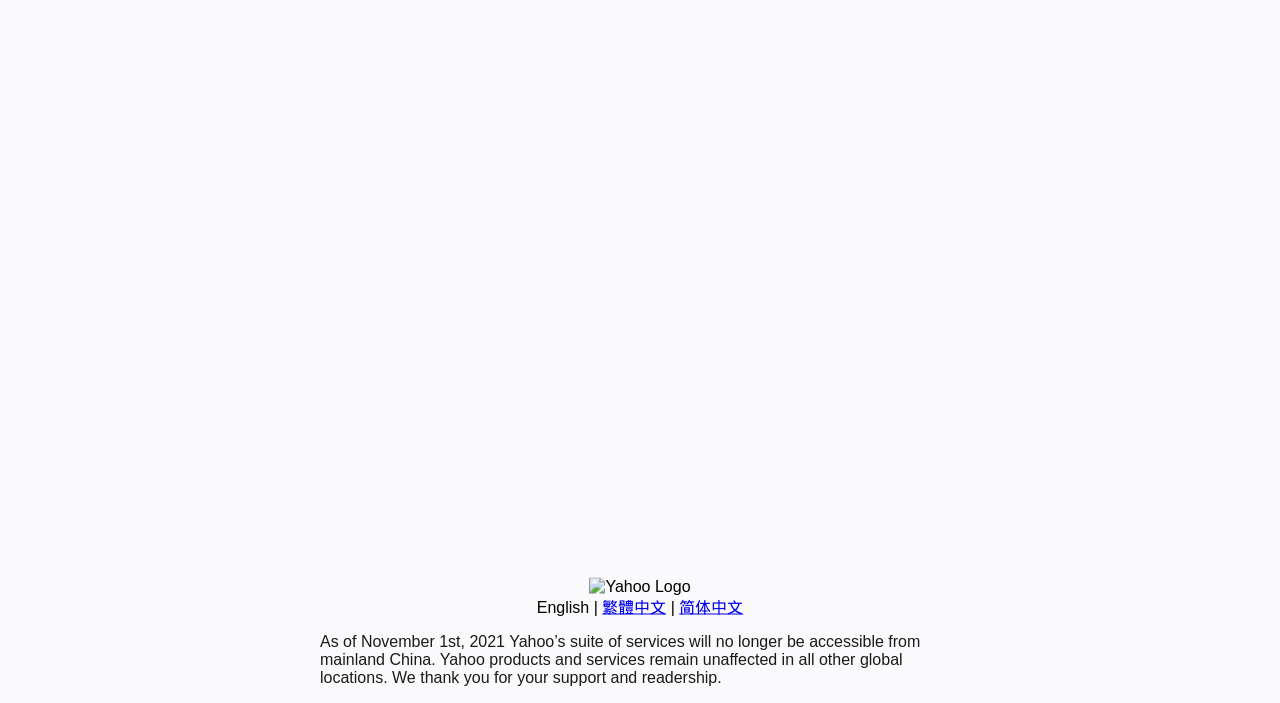Using the webpage screenshot, find the UI element described by 简体中文. Provide the bounding box coordinates in the format (top-left x, top-left y, bottom-right x, bottom-right y), ensuring all values are floating point numbers between 0 and 1.

[0.531, 0.851, 0.581, 0.876]